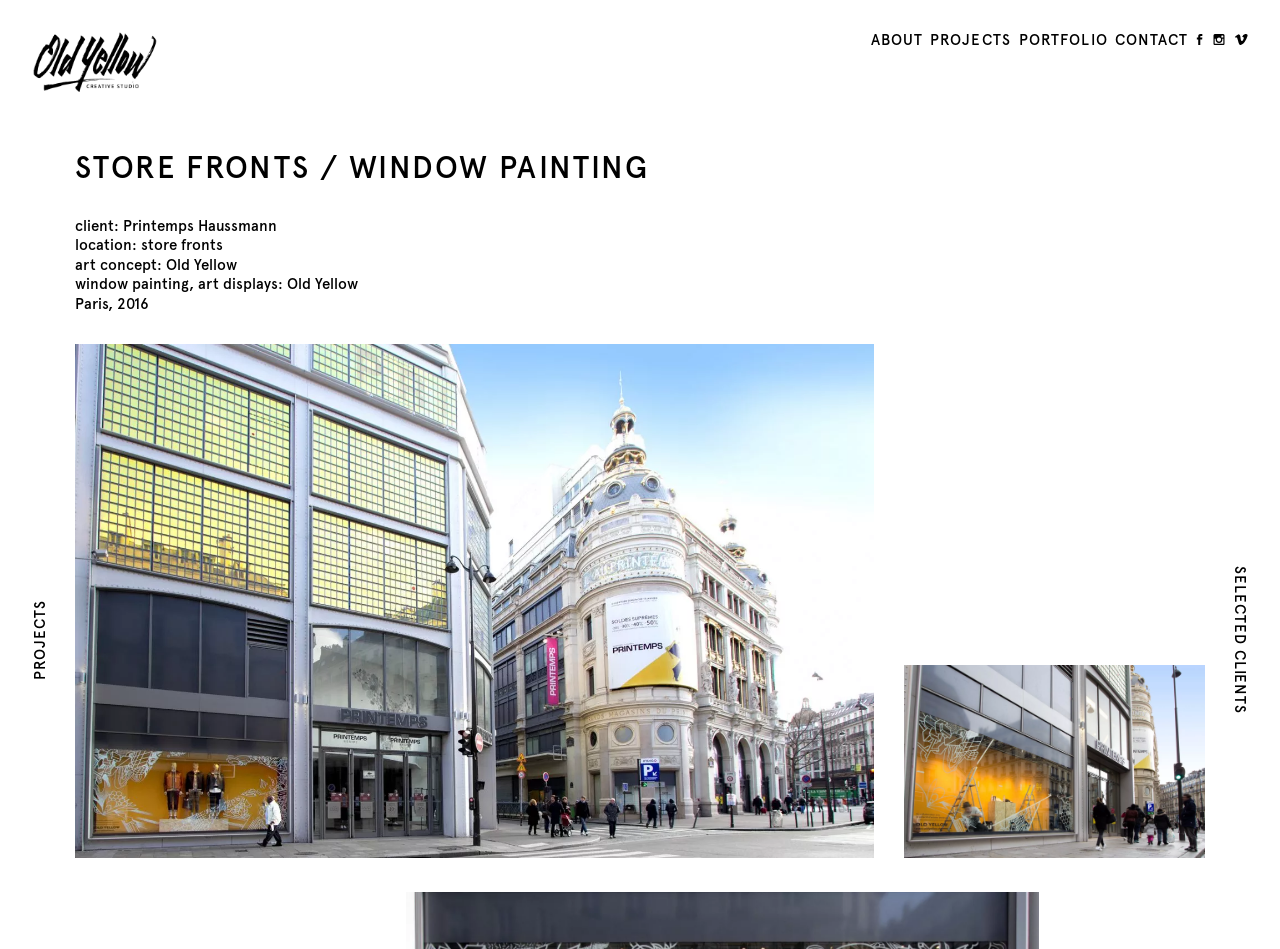Could you highlight the region that needs to be clicked to execute the instruction: "visit ABOUT page"?

[0.68, 0.033, 0.721, 0.052]